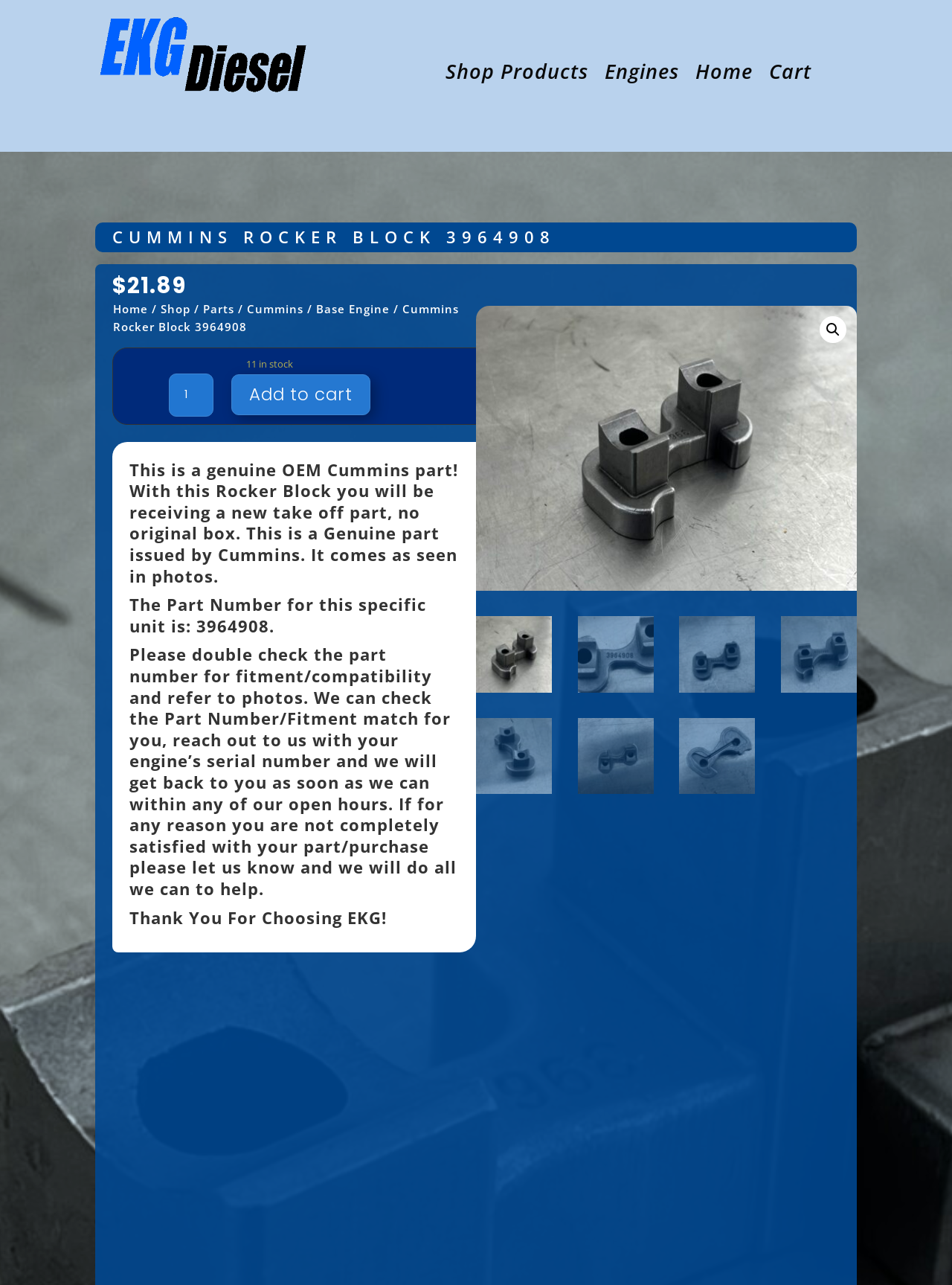Determine the bounding box coordinates of the clickable element necessary to fulfill the instruction: "Change the product quantity". Provide the coordinates as four float numbers within the 0 to 1 range, i.e., [left, top, right, bottom].

[0.177, 0.291, 0.224, 0.324]